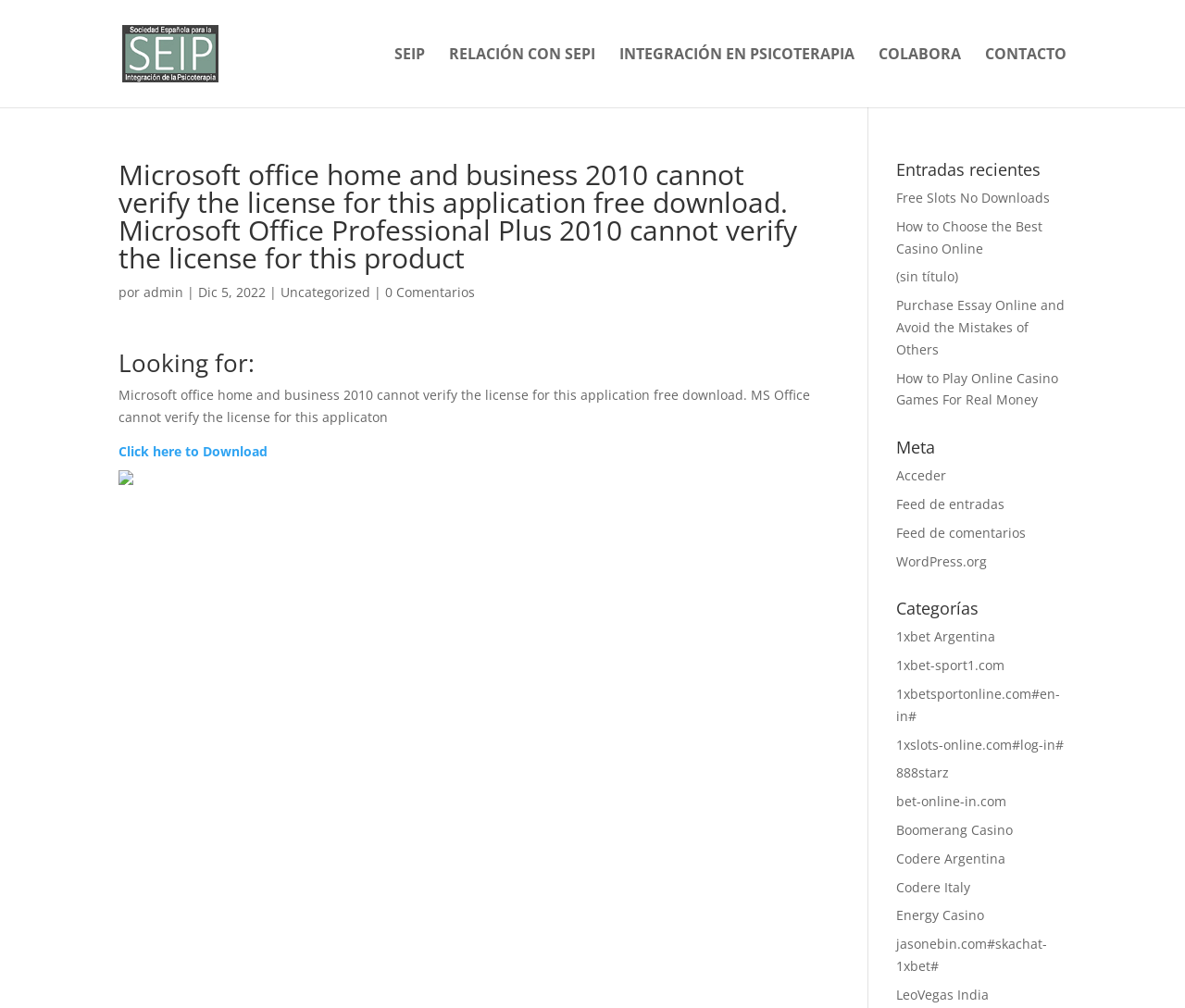What is the text of the first link in the 'Entradas recientes' section?
Use the screenshot to answer the question with a single word or phrase.

Free Slots No Downloads